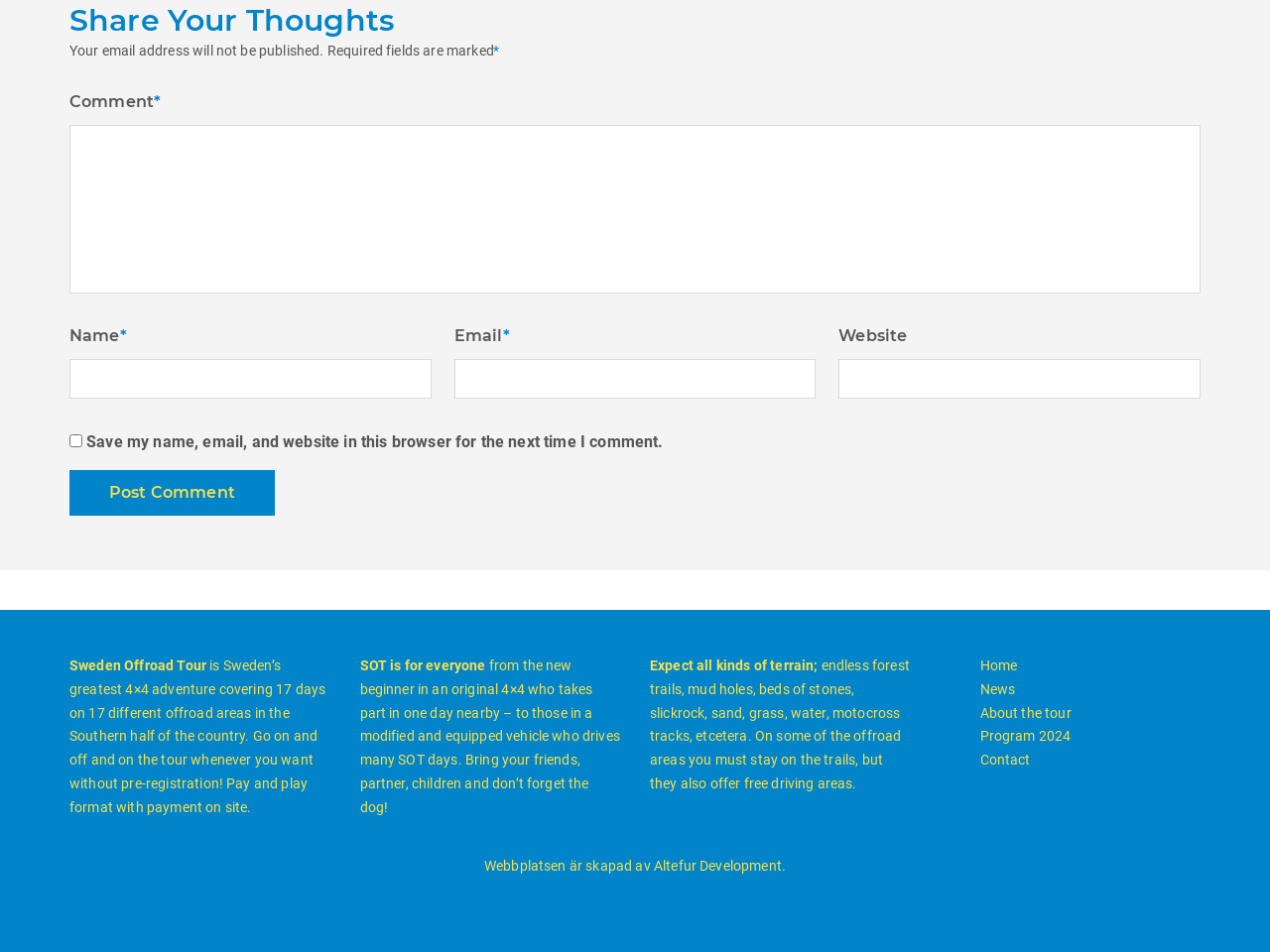From the given element description: "Contact", find the bounding box for the UI element. Provide the coordinates as four float numbers between 0 and 1, in the order [left, top, right, bottom].

[0.771, 0.79, 0.811, 0.807]